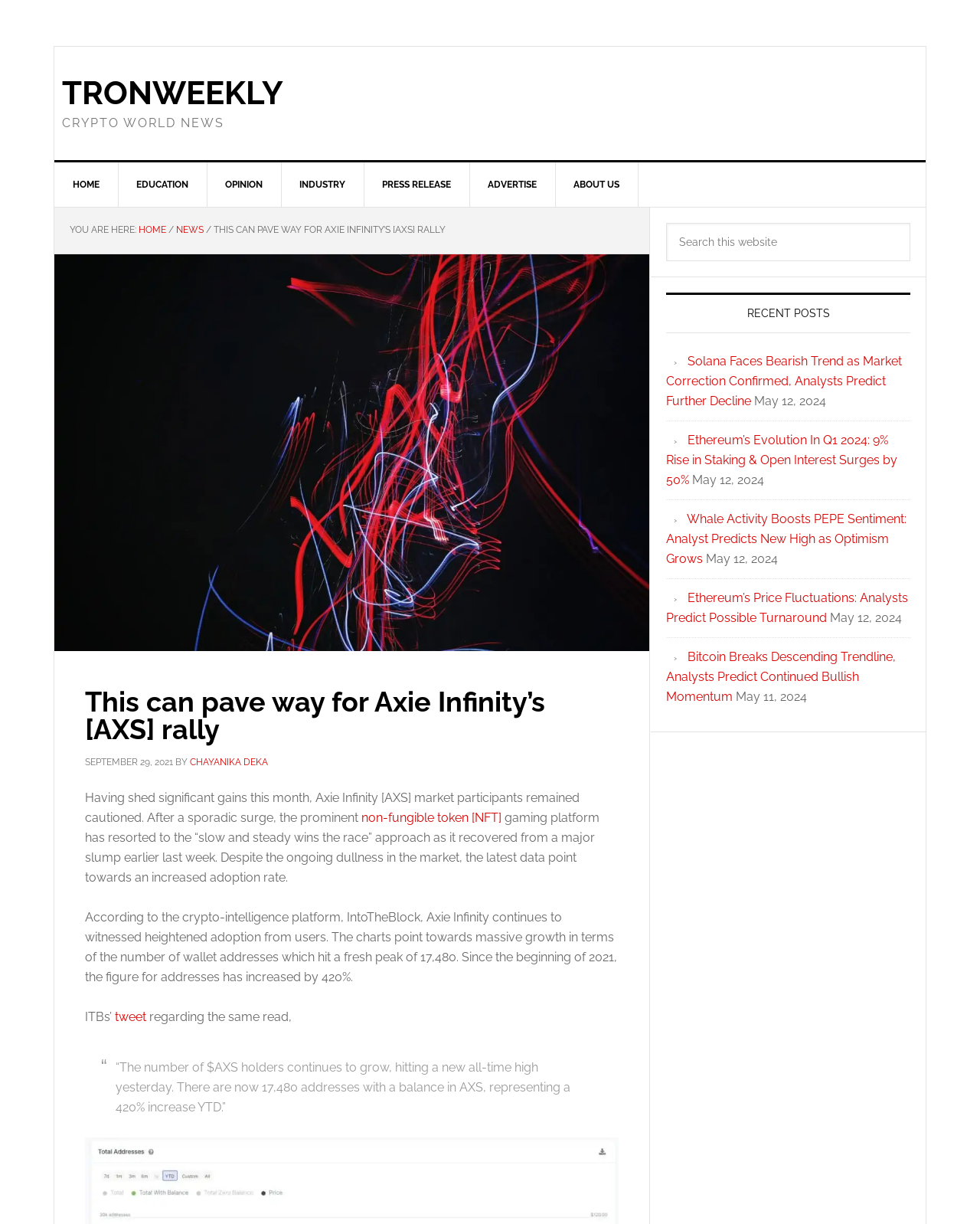Determine the bounding box for the described UI element: "Industry".

[0.287, 0.133, 0.372, 0.169]